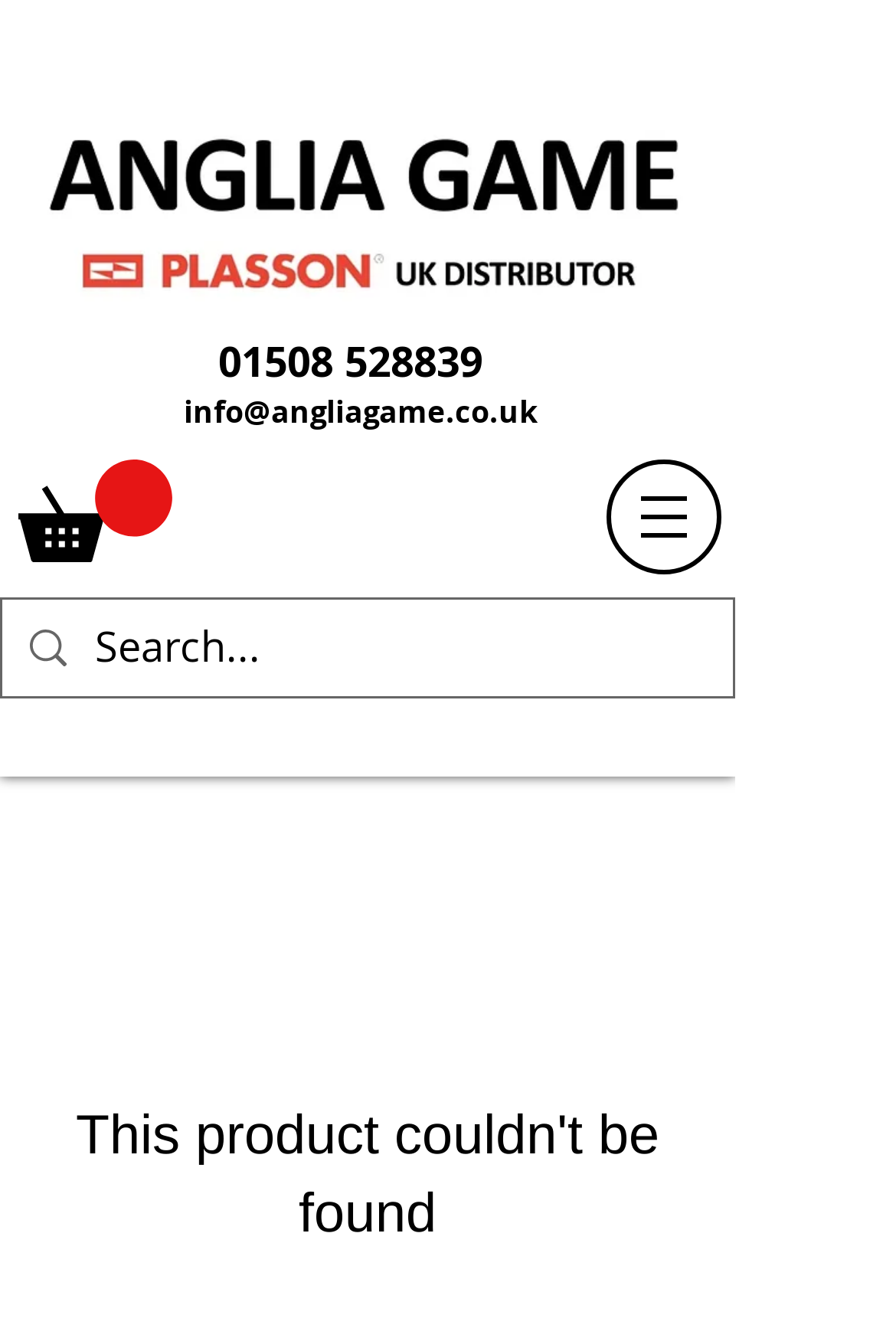Bounding box coordinates should be provided in the format (top-left x, top-left y, bottom-right x, bottom-right y) with all values between 0 and 1. Identify the bounding box for this UI element: 01508 528839

[0.244, 0.251, 0.538, 0.294]